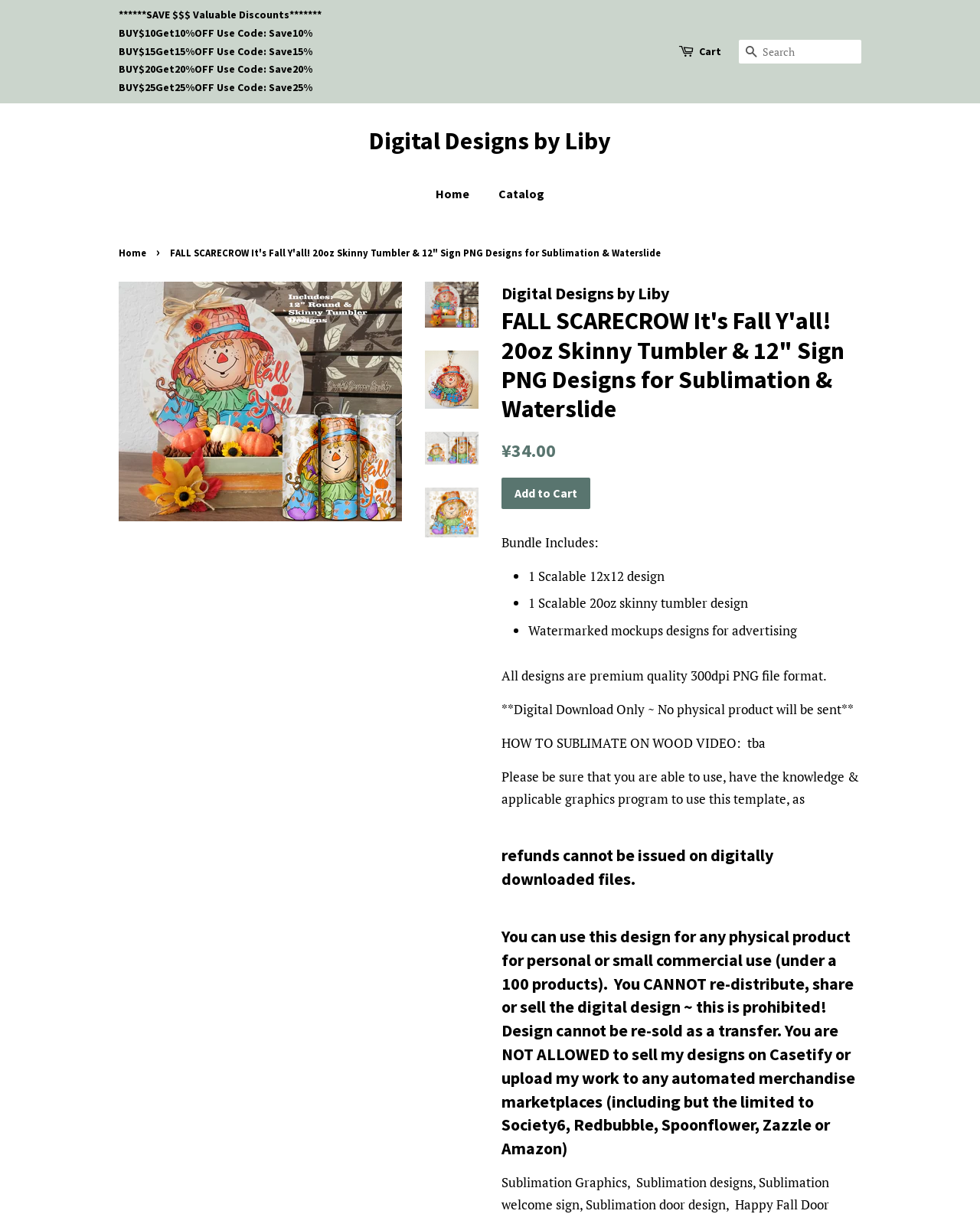Extract the main heading text from the webpage.

FALL SCARECROW It's Fall Y'all! 20oz Skinny Tumbler & 12" Sign PNG Designs for Sublimation & Waterslide